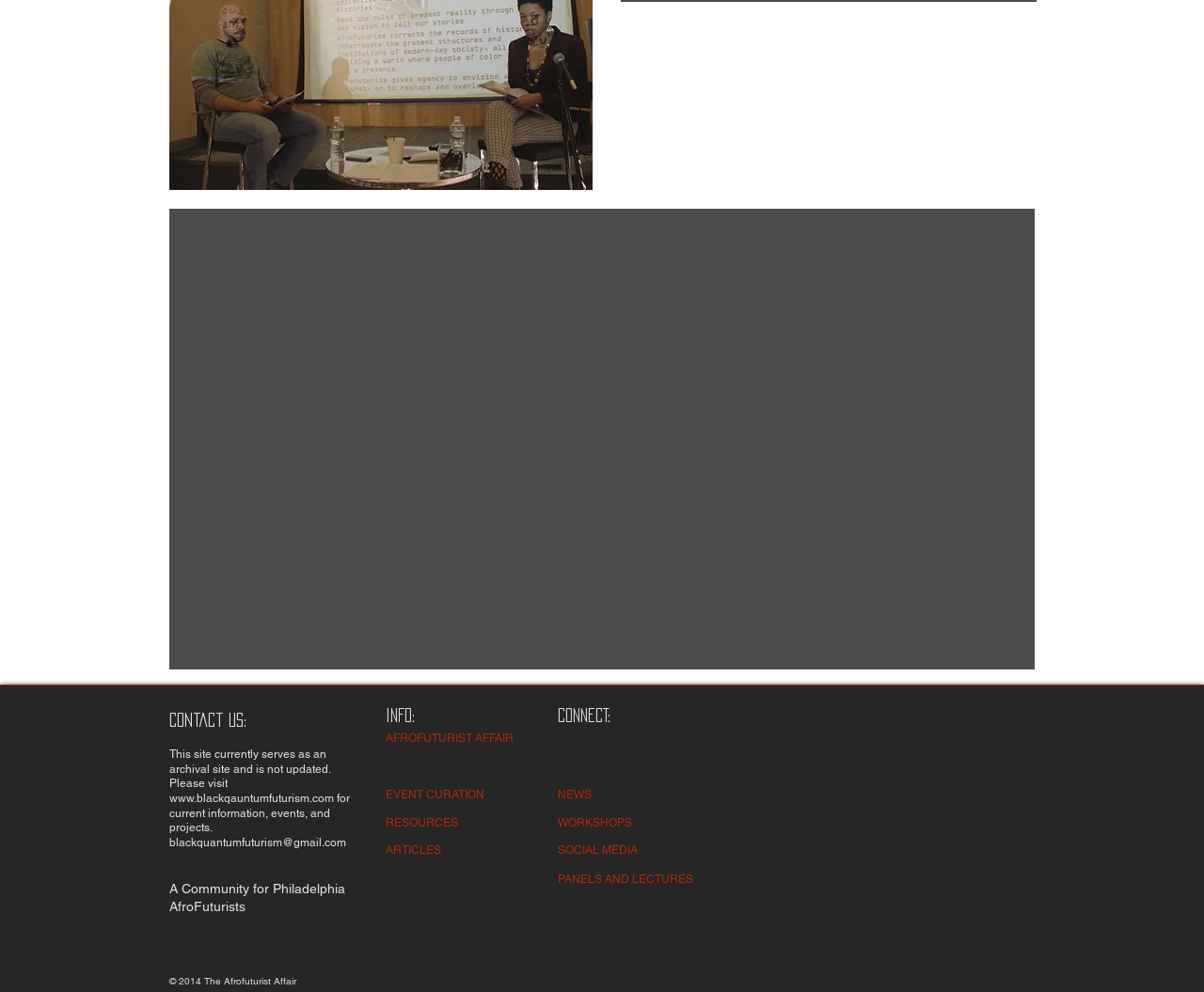Could you find the bounding box coordinates of the clickable area to complete this instruction: "check the news"?

[0.463, 0.793, 0.524, 0.809]